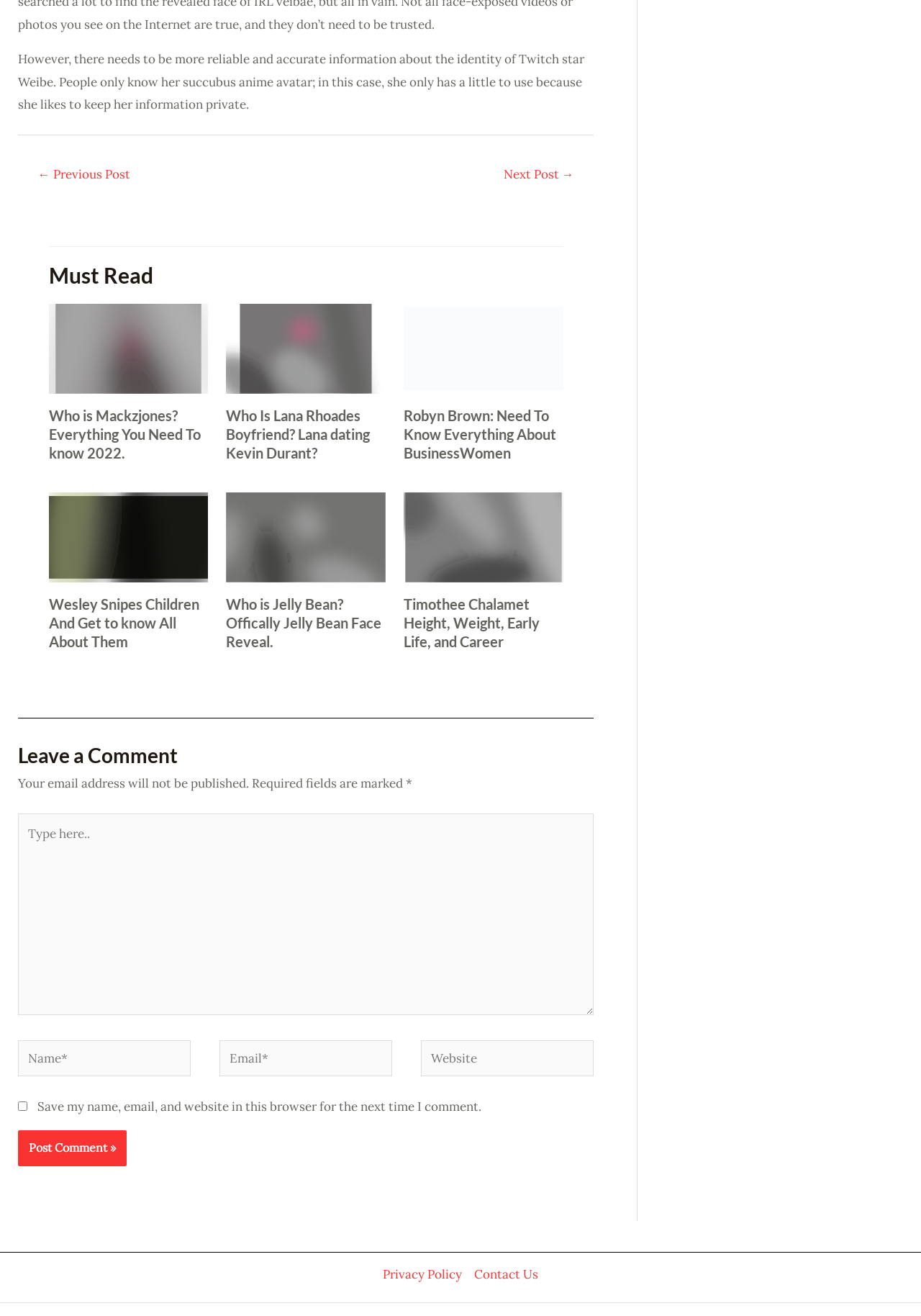Please identify the bounding box coordinates of the clickable area that will allow you to execute the instruction: "Type a comment in the text box".

[0.02, 0.618, 0.645, 0.771]